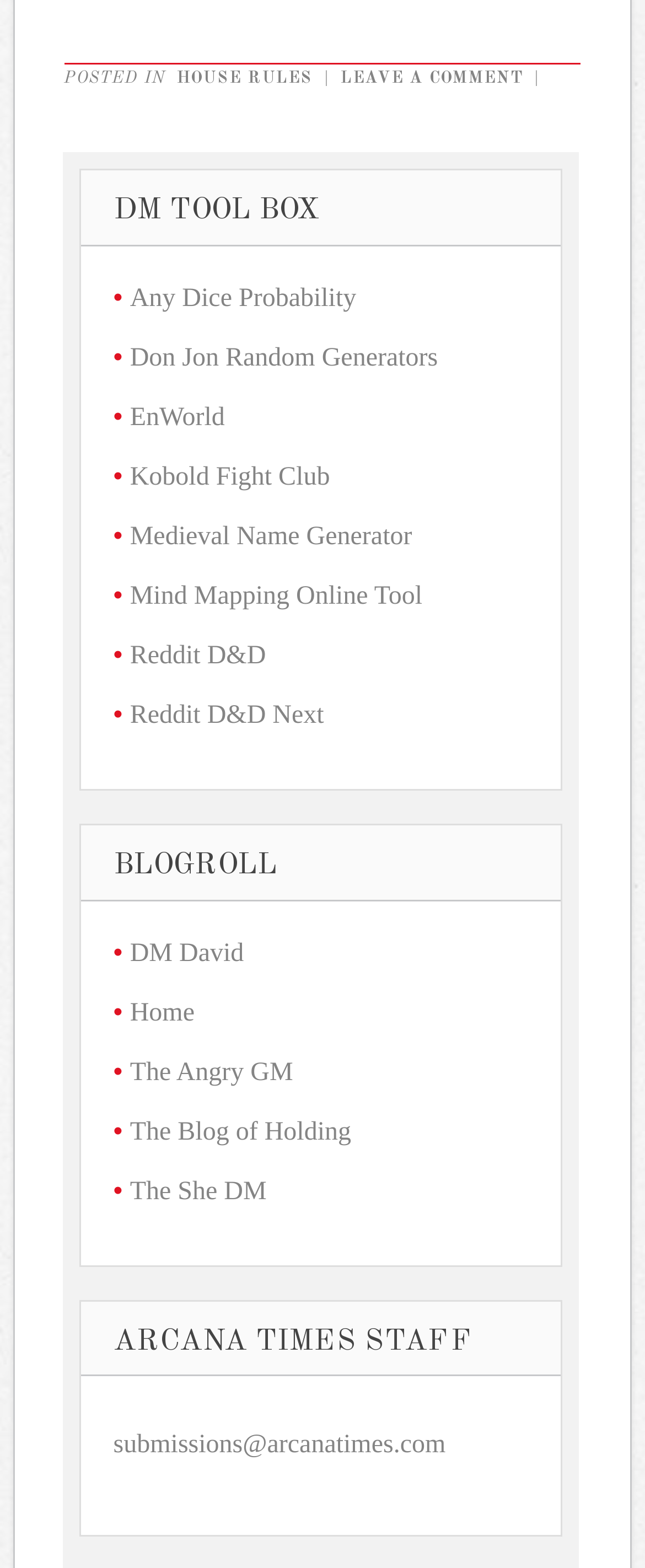Given the element description: "Reddit D&D", predict the bounding box coordinates of this UI element. The coordinates must be four float numbers between 0 and 1, given as [left, top, right, bottom].

[0.201, 0.409, 0.412, 0.427]